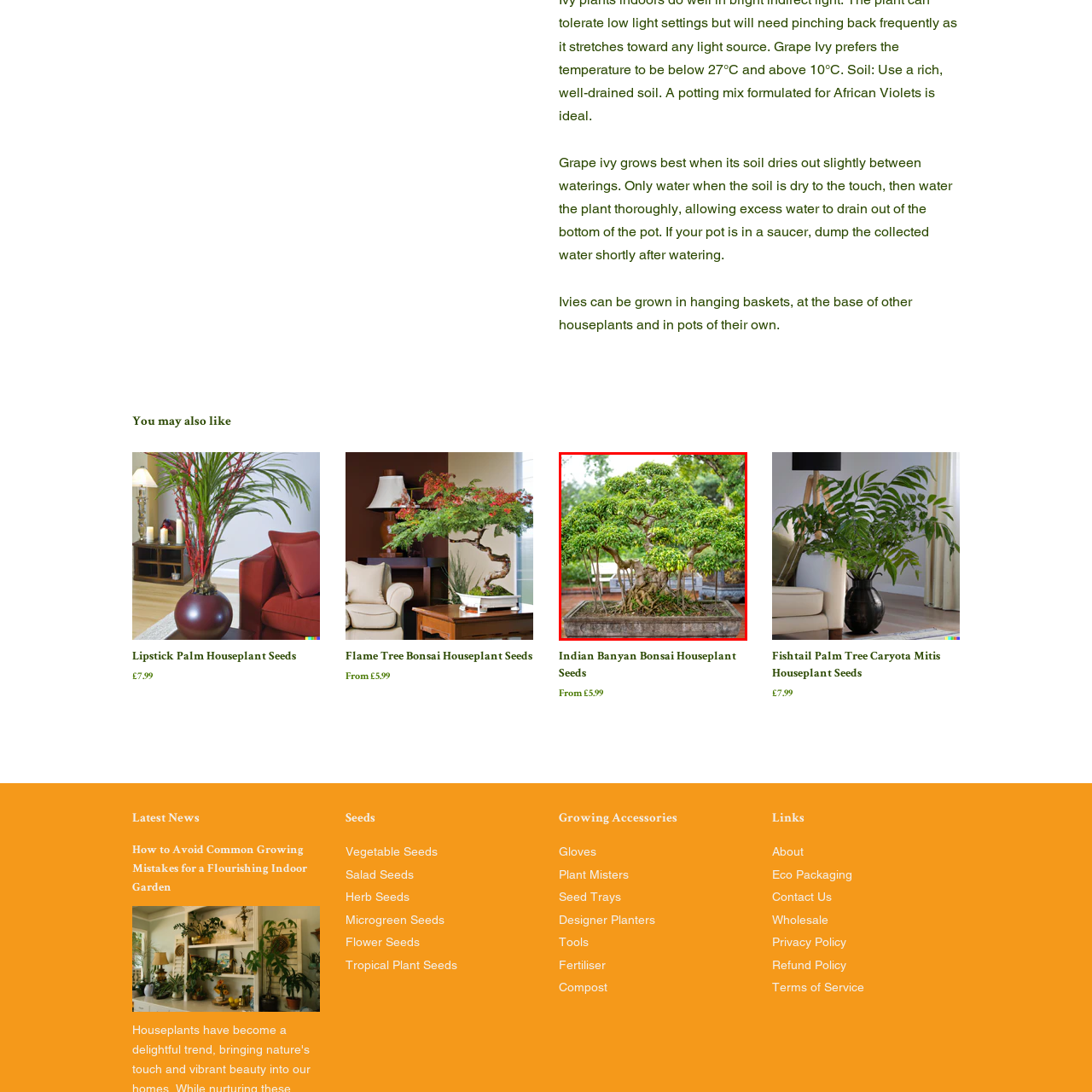Identify the subject within the red bounding box and respond to the following question in a single word or phrase:
What is the shape of the container holding the bonsai?

Rectangular